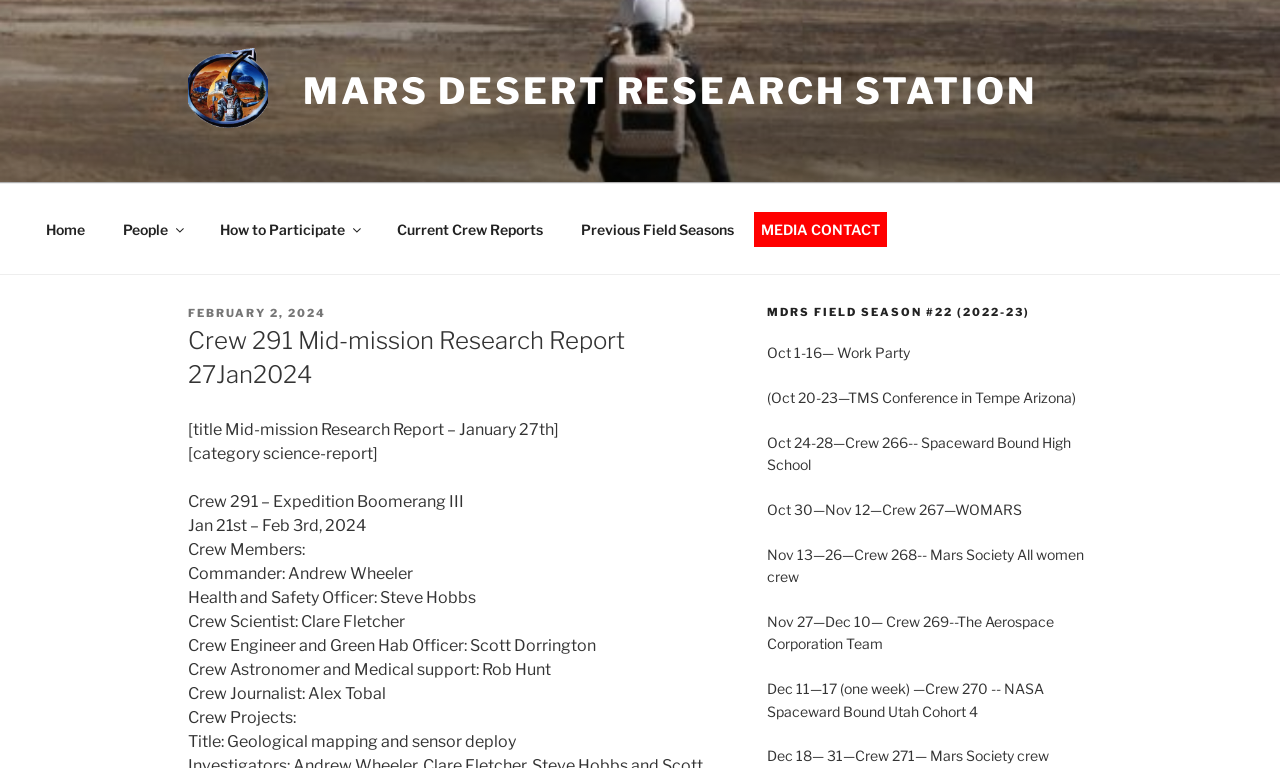Determine the bounding box coordinates for the clickable element to execute this instruction: "Click on the 'Home' link". Provide the coordinates as four float numbers between 0 and 1, i.e., [left, top, right, bottom].

[0.022, 0.266, 0.08, 0.33]